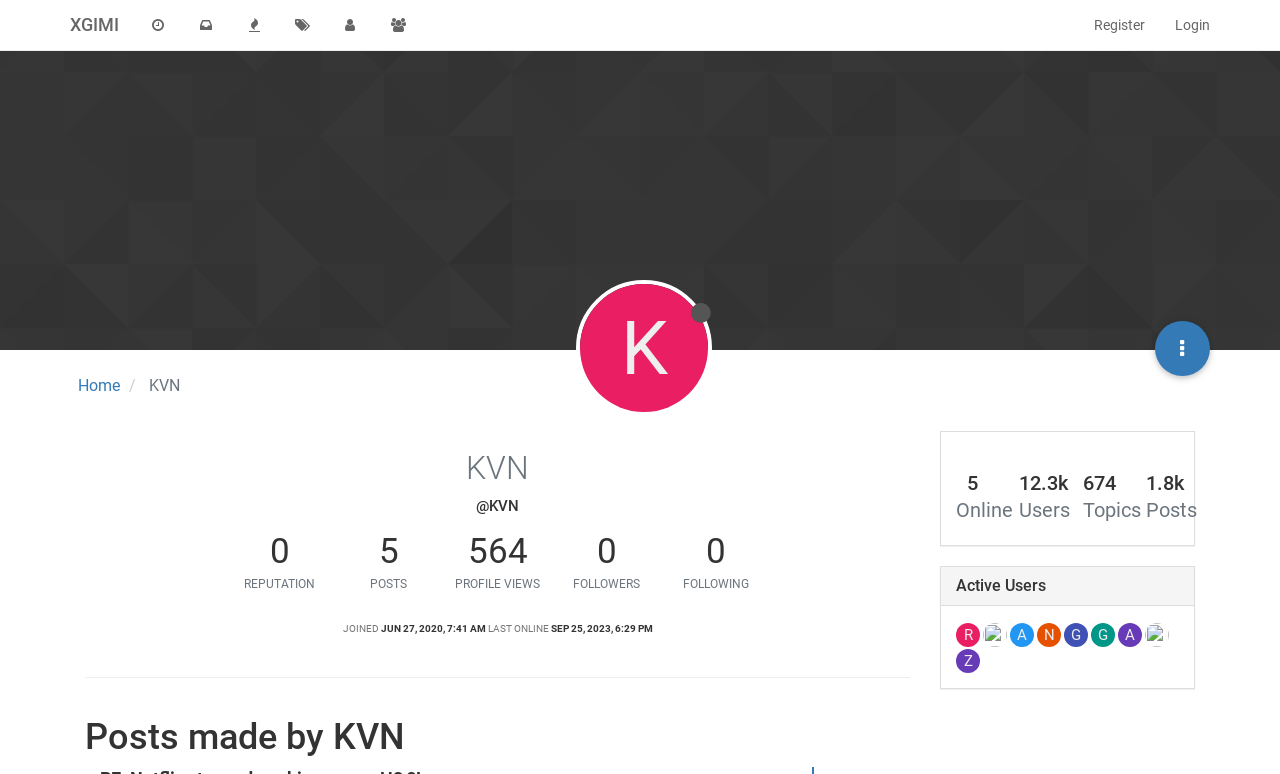Can you find the bounding box coordinates of the area I should click to execute the following instruction: "View profile information"?

[0.055, 0.582, 0.723, 0.628]